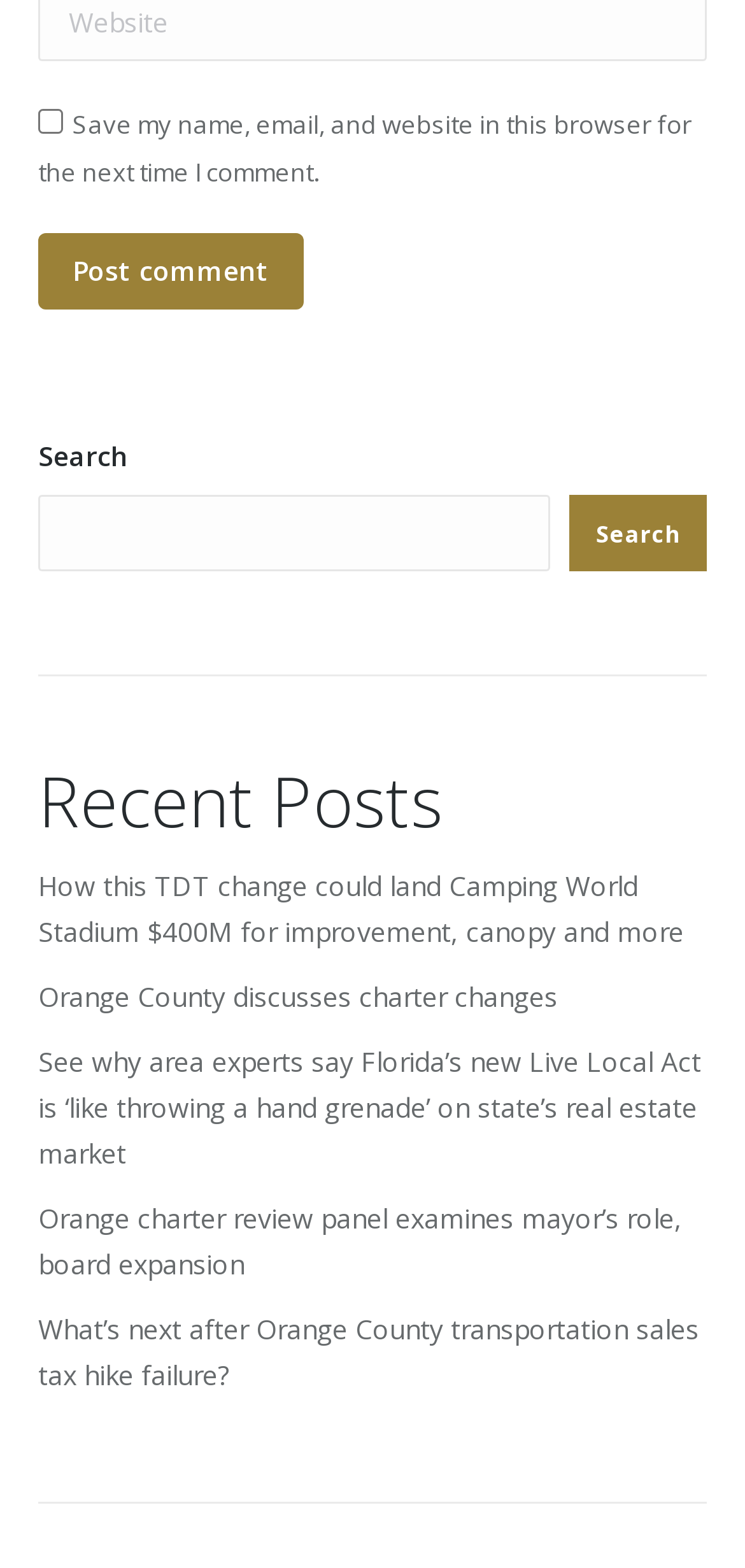Please determine the bounding box coordinates of the area that needs to be clicked to complete this task: 'Read post about Orange County charter changes'. The coordinates must be four float numbers between 0 and 1, formatted as [left, top, right, bottom].

[0.051, 0.624, 0.749, 0.647]